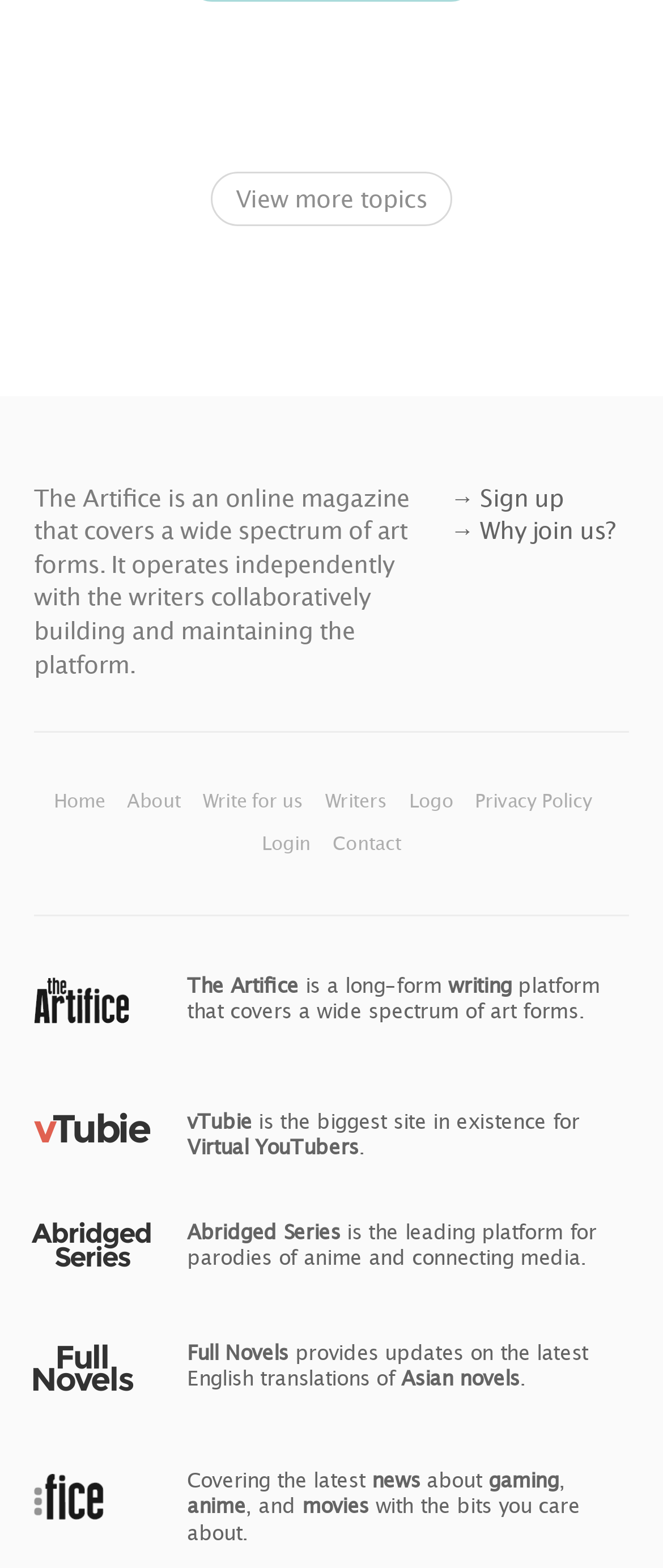Using details from the image, please answer the following question comprehensively:
What is the topic of the 'gaming' link?

The question asks for the topic of the 'gaming' link. By analyzing the context of the link, we can find the sentence 'Covering the latest news about gaming, anime, and movies...' which indicates that the 'gaming' link is related to news about gaming.